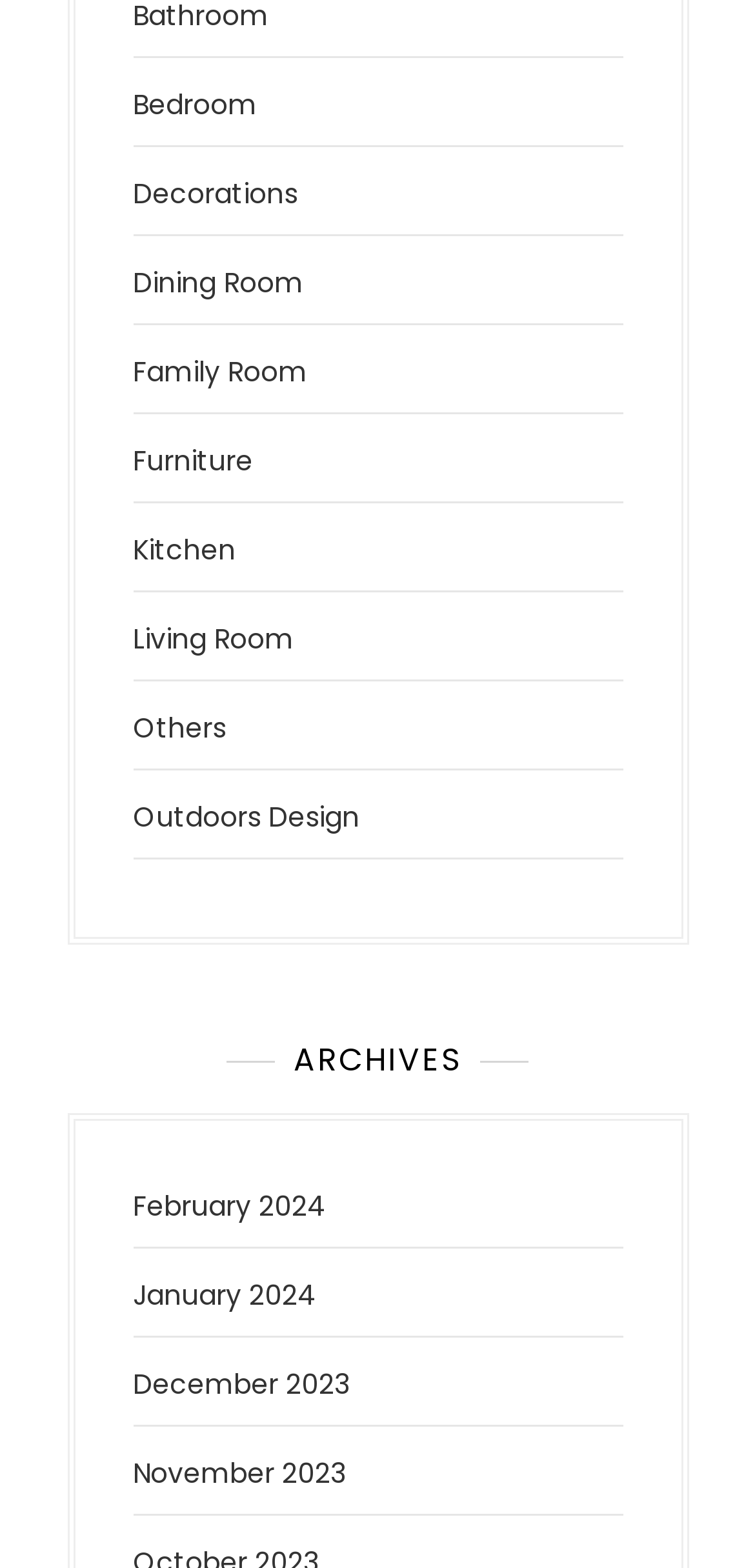Based on the image, provide a detailed response to the question:
What is the most recent archive available?

I looked at the links under the 'ARCHIVES' heading and found that the most recent archive available is February 2024, which is the first link in the list.